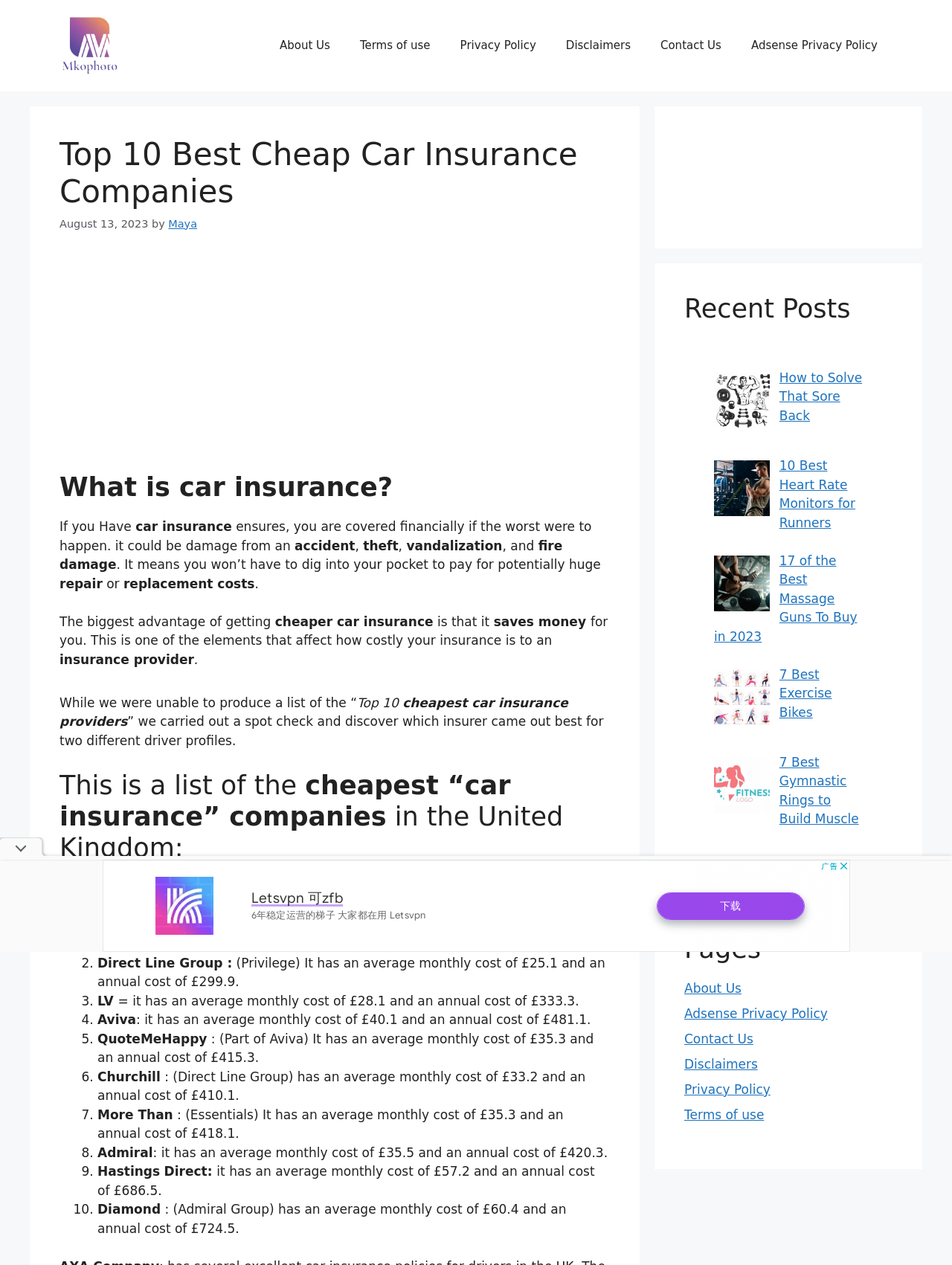What is the benefit of getting cheaper car insurance?
Using the screenshot, give a one-word or short phrase answer.

Saves money